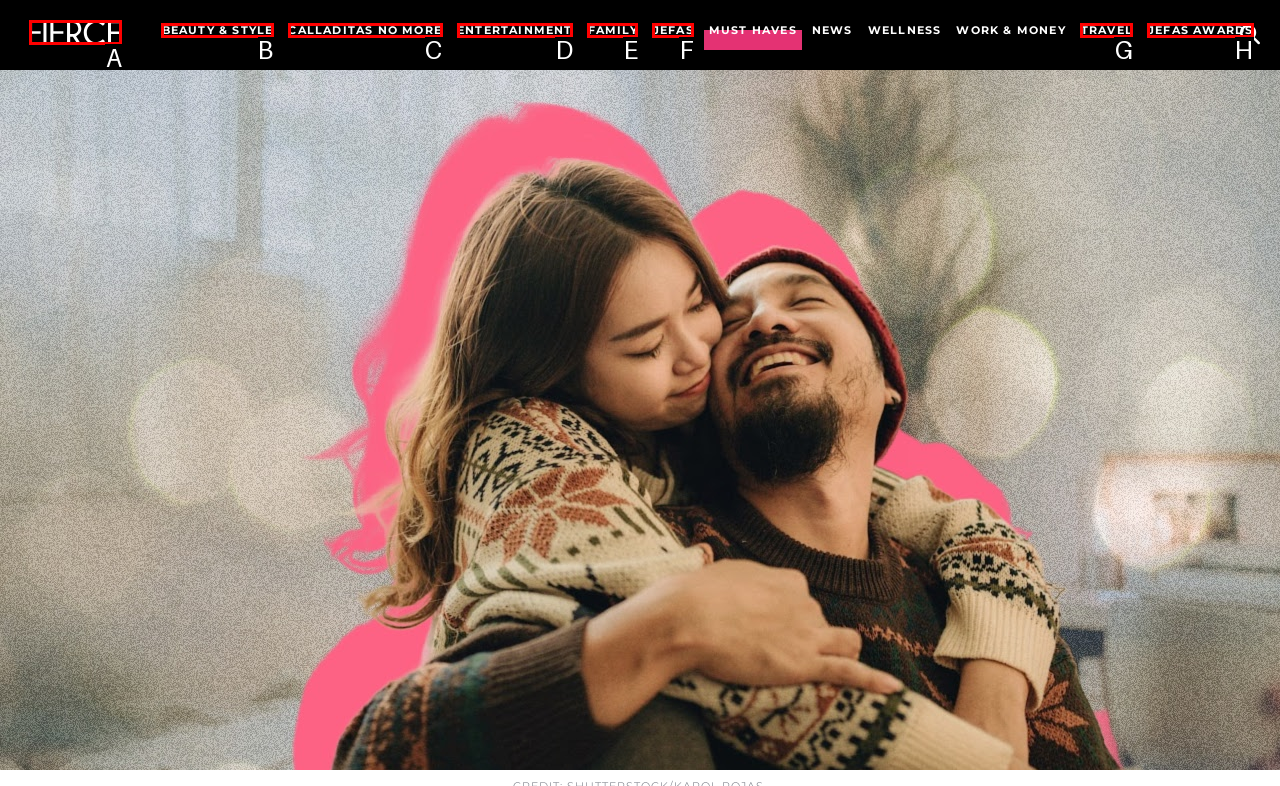For the instruction: Visit Media Room, which HTML element should be clicked?
Respond with the letter of the appropriate option from the choices given.

None